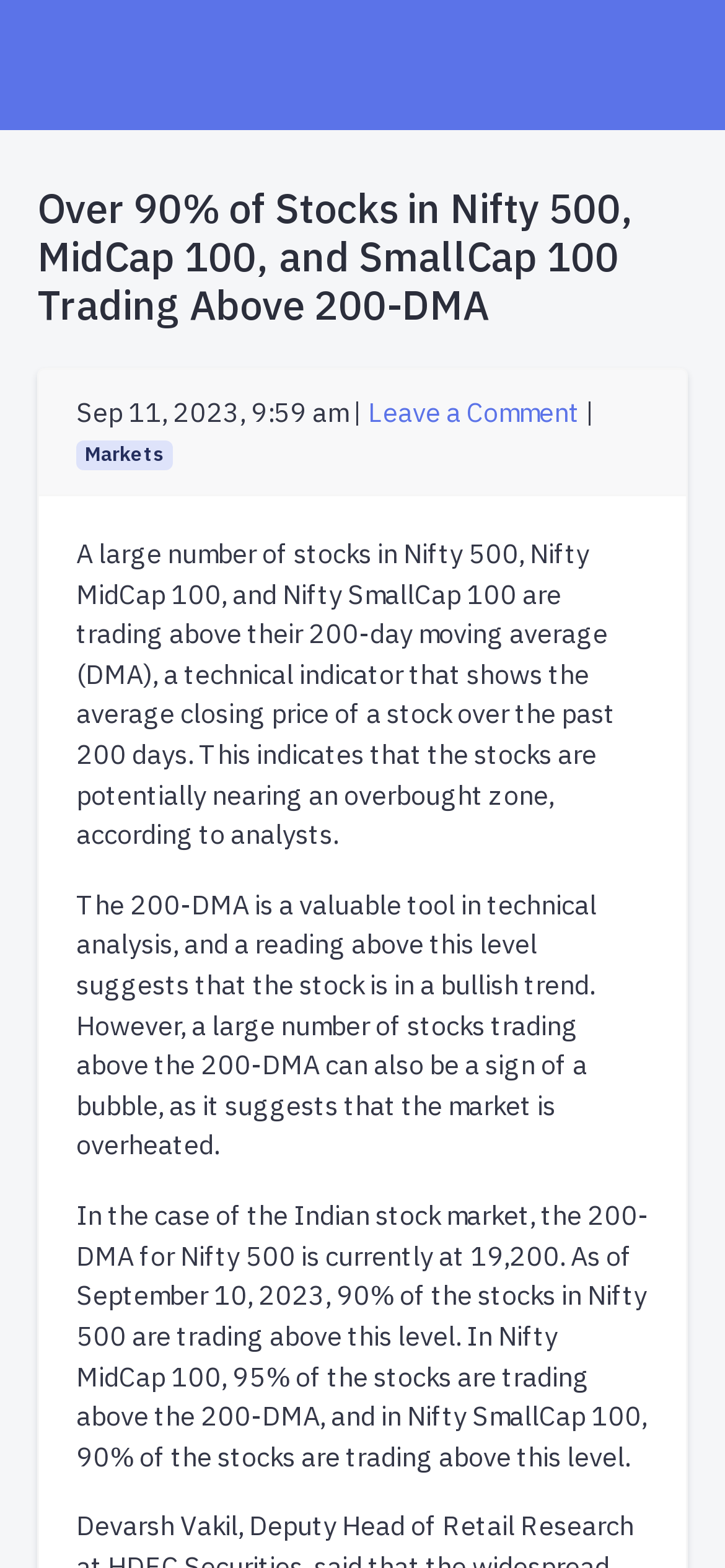Using the given description, provide the bounding box coordinates formatted as (top-left x, top-left y, bottom-right x, bottom-right y), with all values being floating point numbers between 0 and 1. Description: Markets

[0.105, 0.28, 0.238, 0.3]